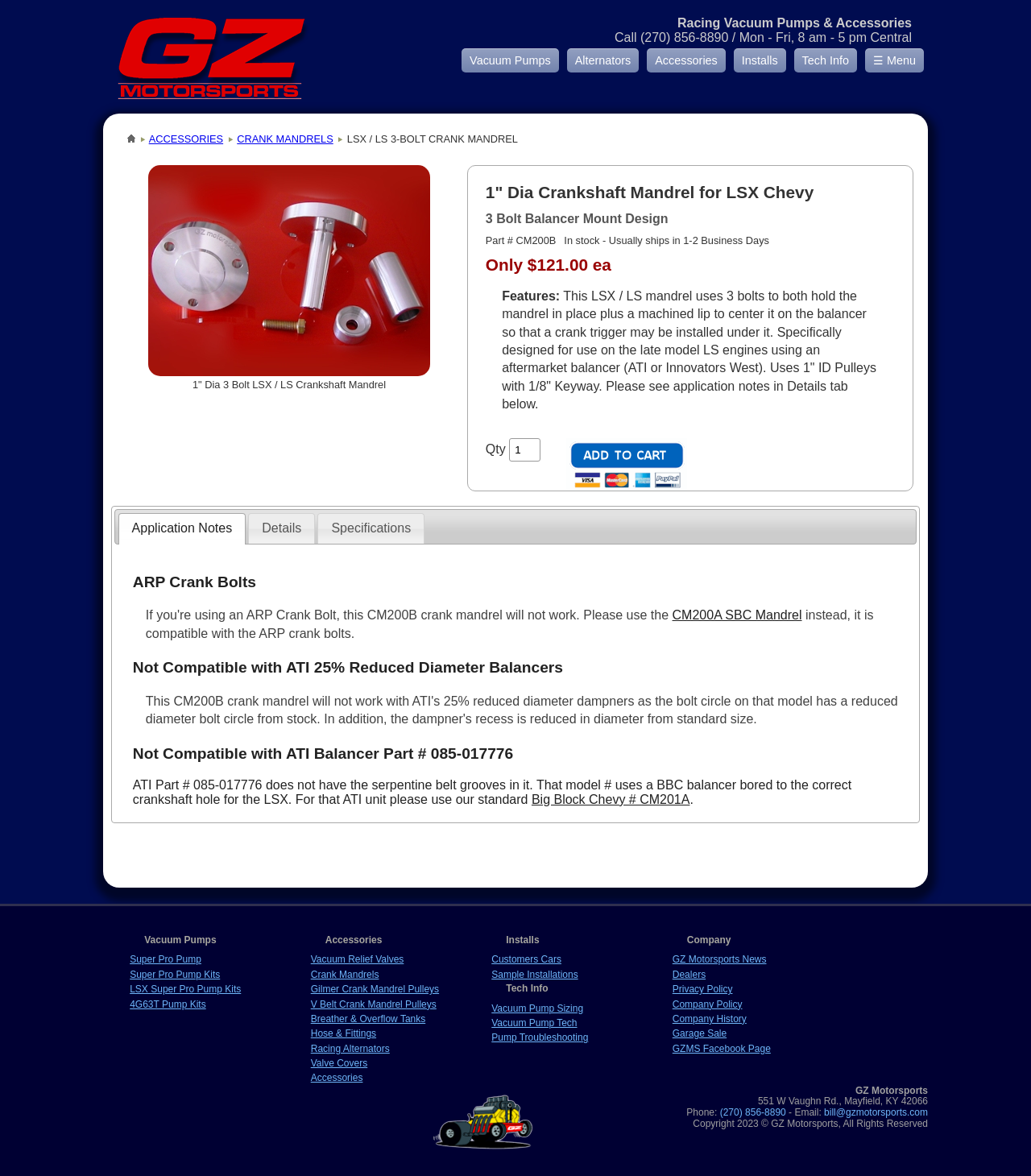Please identify the bounding box coordinates of the clickable region that I should interact with to perform the following instruction: "Click the 'Application Notes' link". The coordinates should be expressed as four float numbers between 0 and 1, i.e., [left, top, right, bottom].

[0.115, 0.437, 0.238, 0.462]